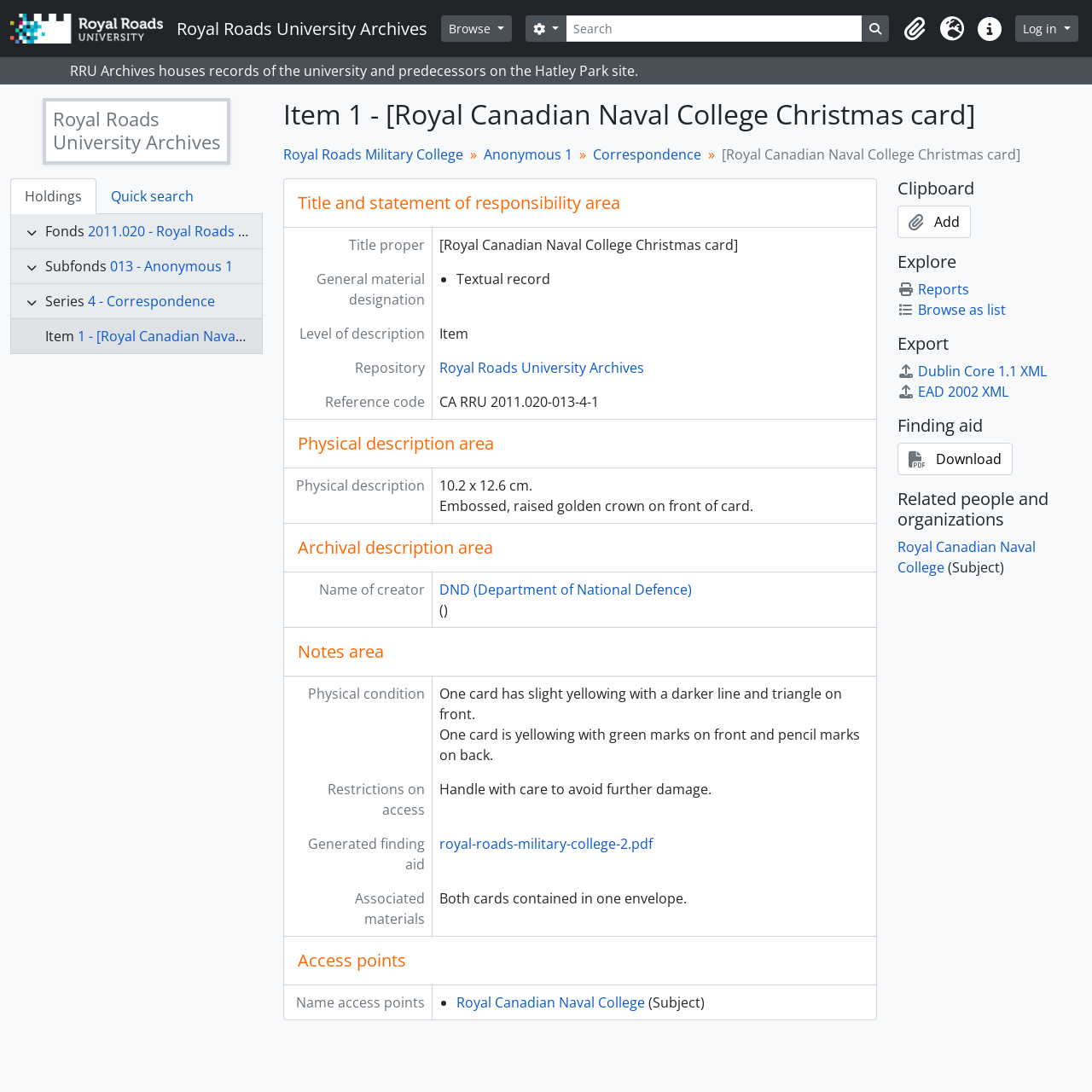What is the physical description of the item?
Look at the image and provide a short answer using one word or a phrase.

10.2 x 12.6 cm